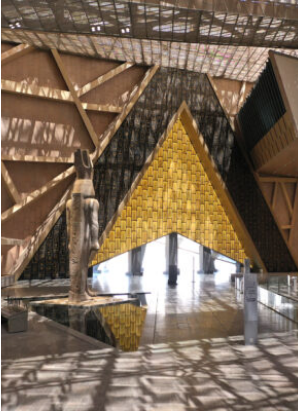Provide an in-depth description of the image.

The image showcases an impressive architectural space characterized by its striking geometric design and vibrant textures. In the foreground, a tall, elegantly carved statue stands, commanding attention amidst the modern aesthetic of the building. The walls are adorned with a captivating triangular pattern featuring golden elements, which reflect light beautifully, enhancing the overall ambiance. Large windows allow natural light to filter in, creating intriguing shadow patterns across the floor. This space appears to be a blend of historical and contemporary styles, reflecting a thoughtful design that harmonizes art and architecture. The setting could potentially serve as a cultural or civic venue, inviting visitors to engage with its artistic features.